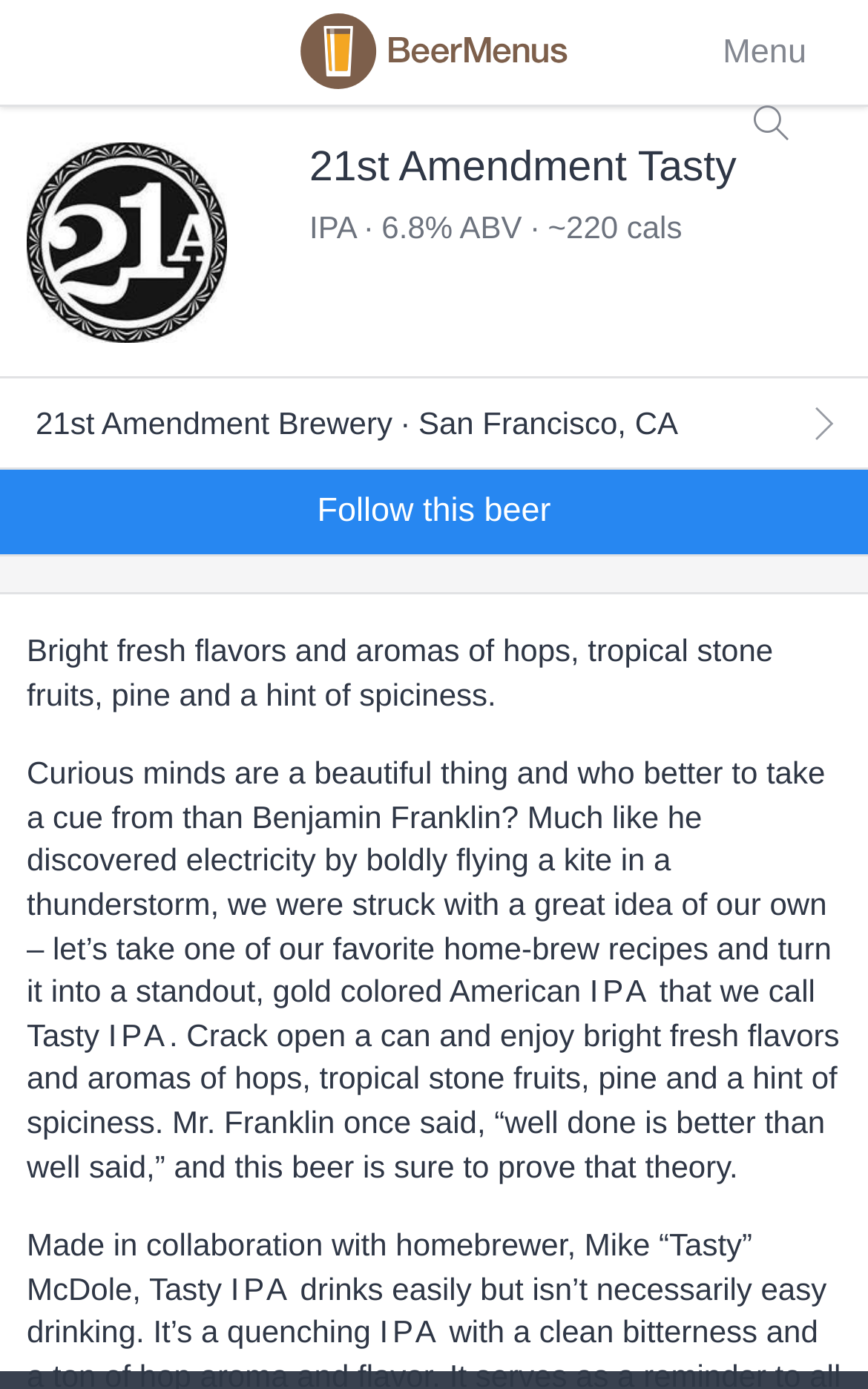What is the calorie count of 21st Amendment Tasty?
Please answer the question with a detailed and comprehensive explanation.

I determined the answer by examining the StaticText element with the text 'IPA · 6.8% ABV · ~220 cals' which is located below the heading '21st Amendment Tasty'. This element provides the calorie count of the beer, which is approximately 220 calories.